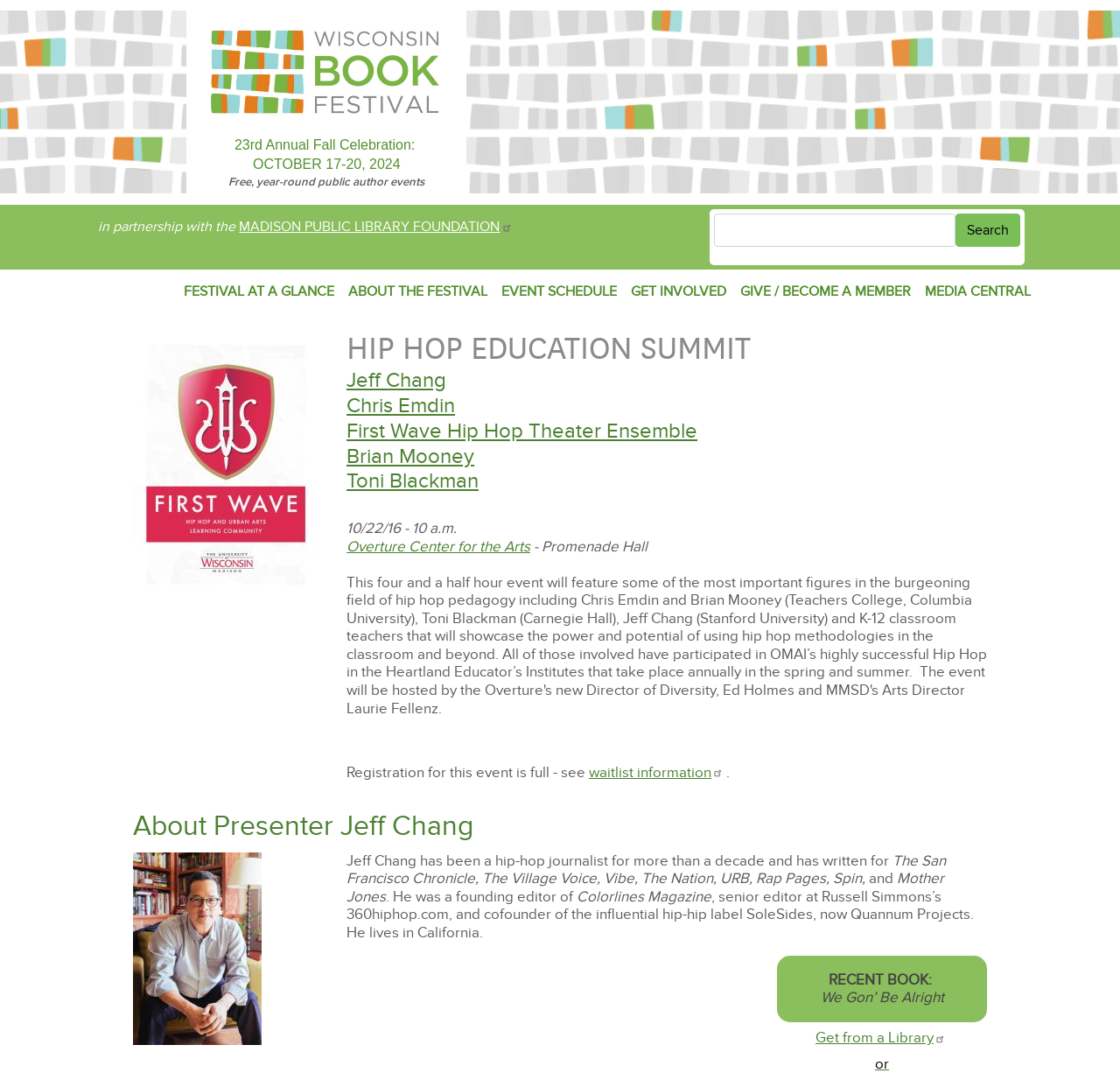Can you find the bounding box coordinates for the element to click on to achieve the instruction: "Get more information about presenter Jeff Chang"?

[0.119, 0.737, 0.881, 0.781]